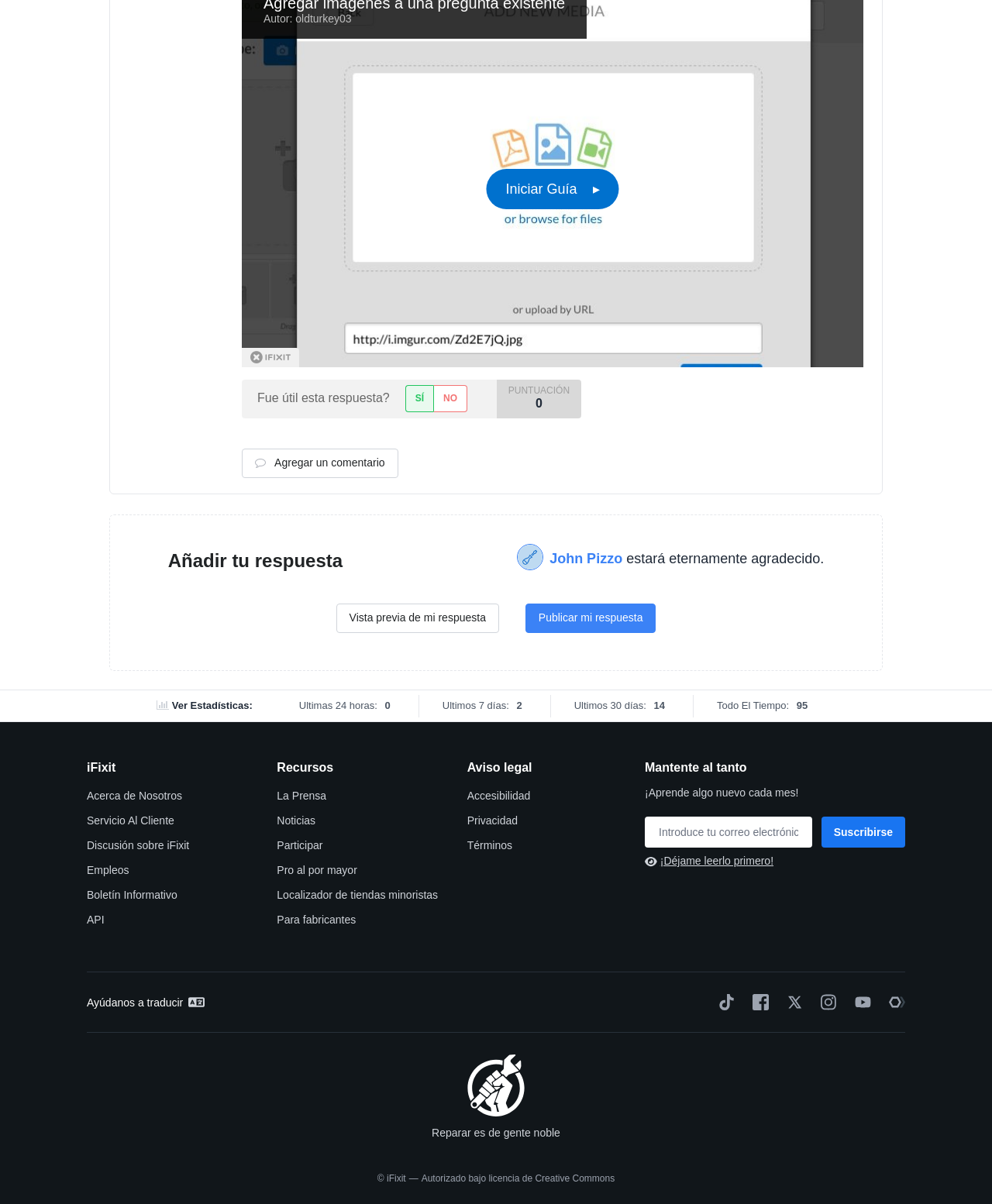Identify the bounding box coordinates of the clickable region required to complete the instruction: "Subscribe". The coordinates should be given as four float numbers within the range of 0 and 1, i.e., [left, top, right, bottom].

[0.828, 0.678, 0.912, 0.704]